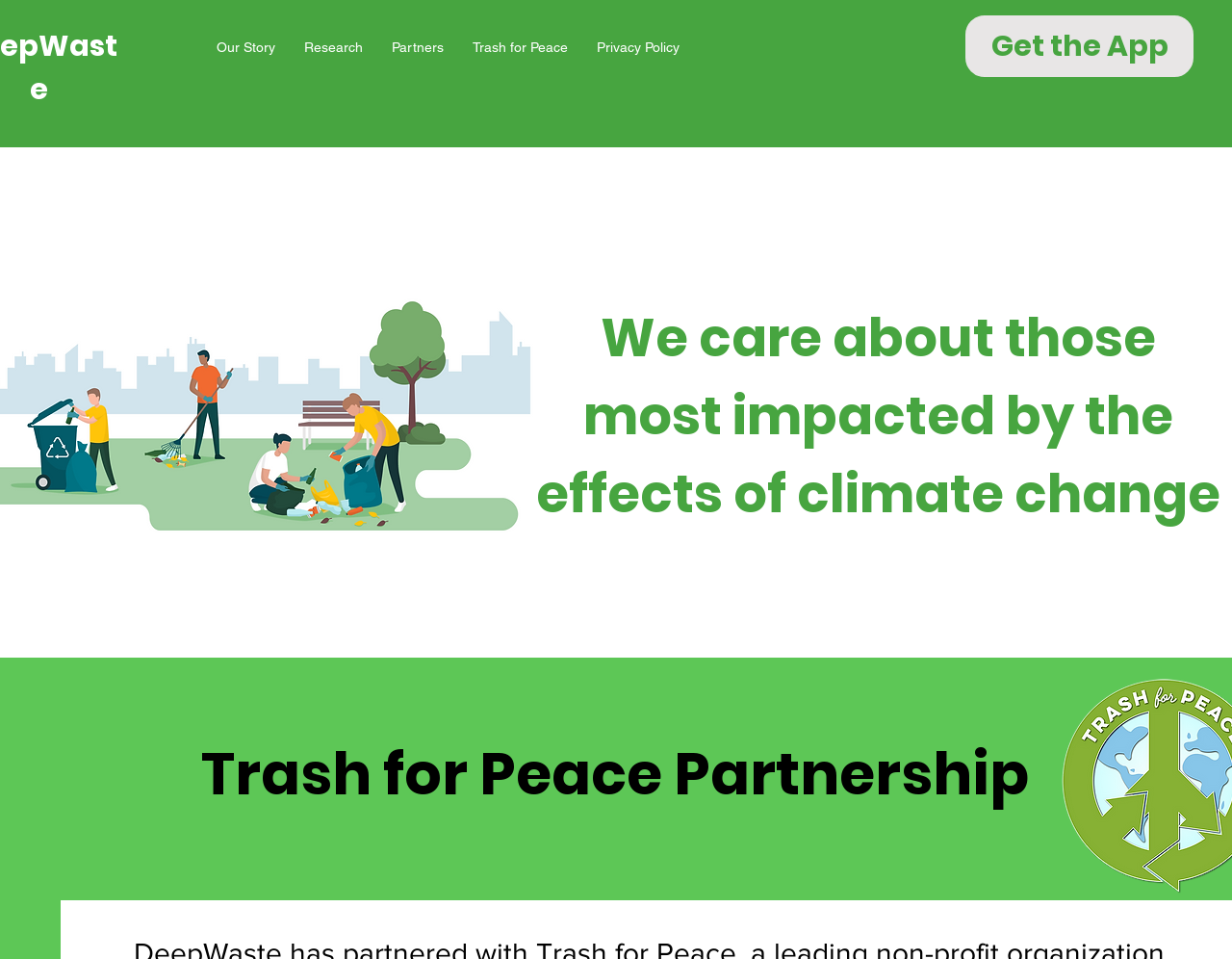What is the focus of the organization behind this website?
Refer to the image and offer an in-depth and detailed answer to the question.

The website's content, including the heading 'We care about those most impacted by the effects of climate change', suggests that the organization behind this website is focused on addressing the impacts of climate change and promoting environmental sustainability.